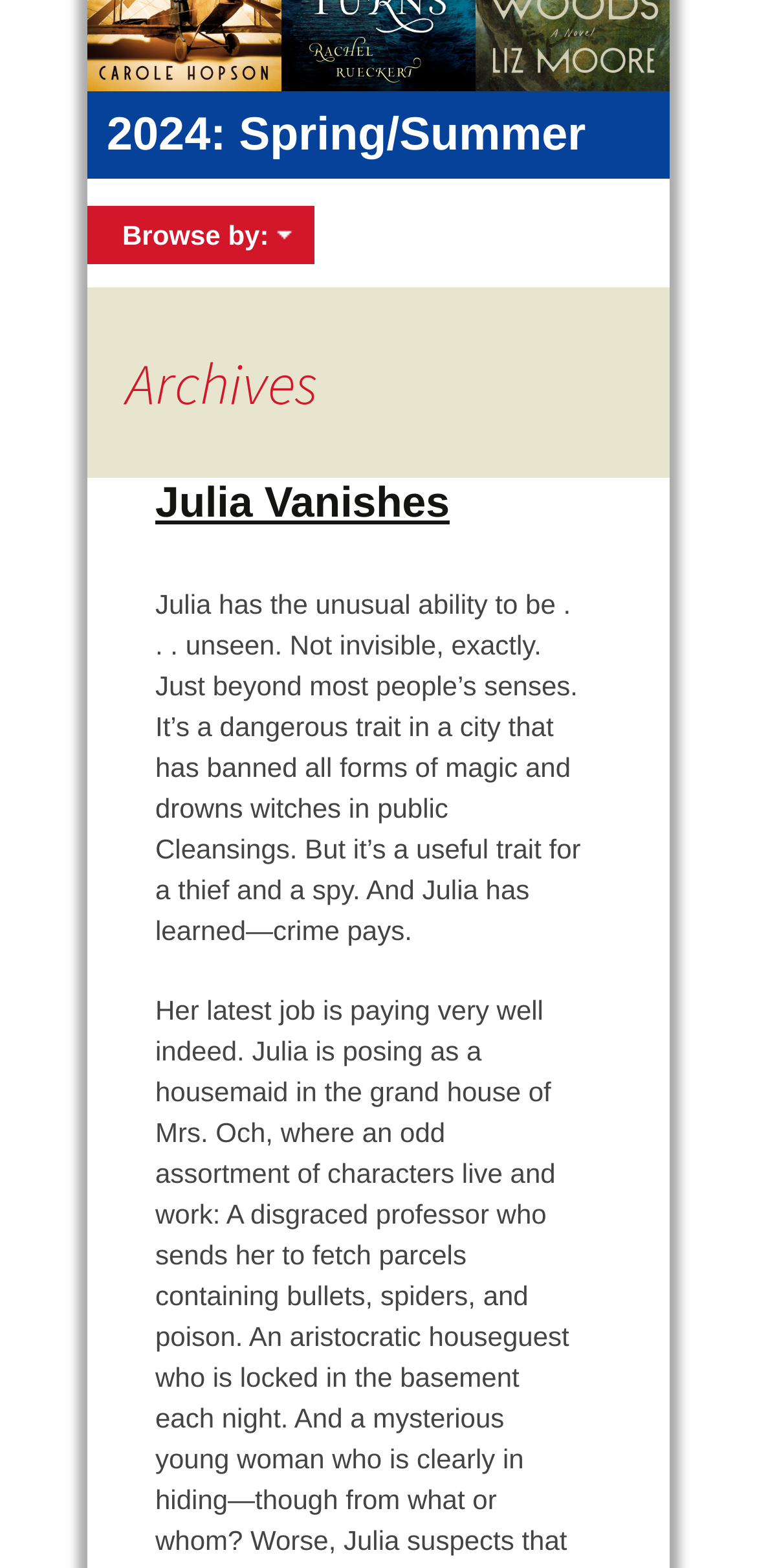Locate the bounding box of the UI element described in the following text: "Browse by:".

[0.136, 0.131, 0.396, 0.168]